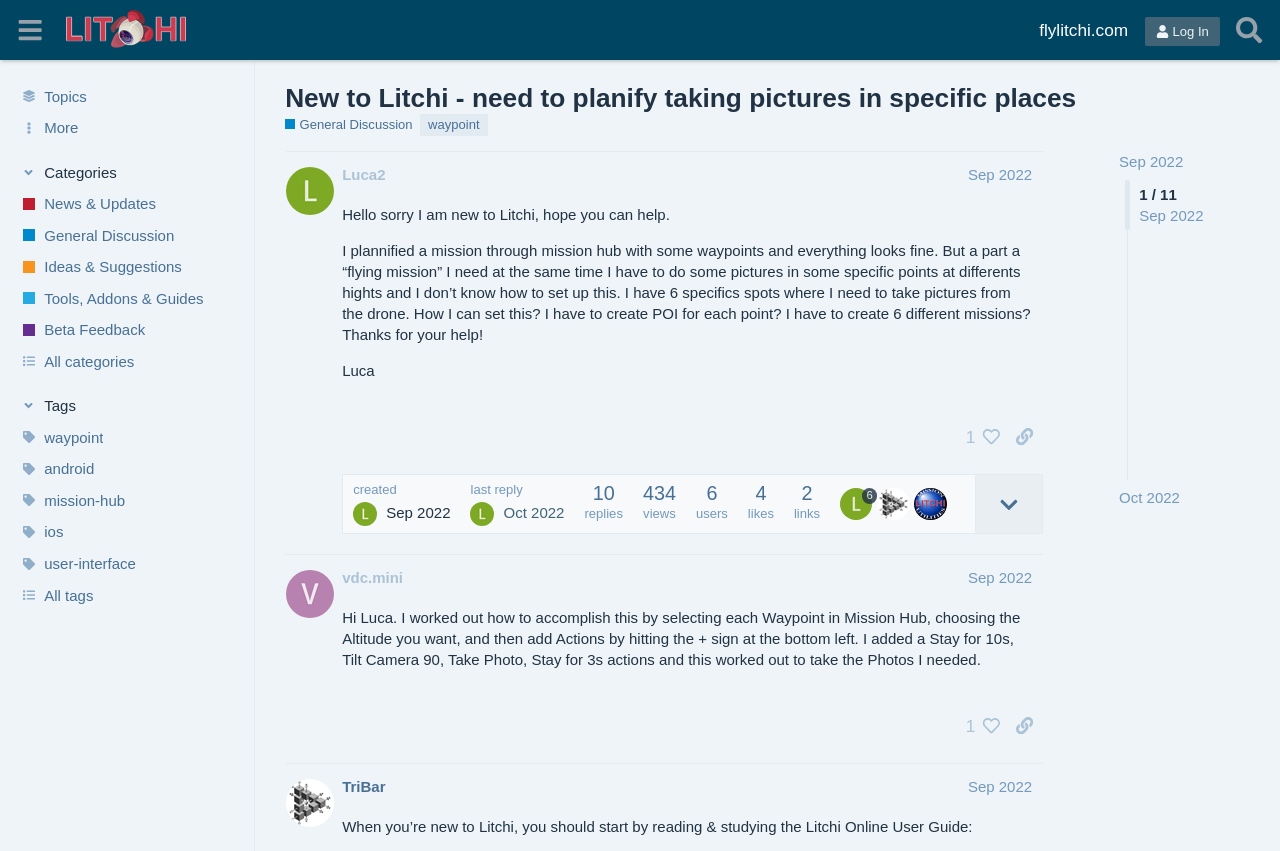Offer a comprehensive description of the webpage’s content and structure.

This webpage is a forum discussion page on the Litchi Forum website. At the top, there is a header section with a button to expand or collapse the sidebar, a link to the Litchi Forum, and a button to log in. On the right side of the header, there is a search button and a link to the website's homepage.

Below the header, there is a navigation section with links to various categories, including News & Updates, General Discussion, Ideas & Suggestions, and more. Each category has an associated image.

The main content of the page is a discussion thread titled "New to Litchi - need to planify taking pictures in specific places" in the General Discussion category. The thread has a heading with the title and a link to the category. Below the heading, there is a list of tags related to the discussion, including "waypoint", "android", "mission-hub", and more.

The discussion thread has a post from a user named Luca2, who is seeking help with planning a mission to take pictures at specific points from a drone. The post has a heading with the user's name and the date of the post, followed by the text of the post. Below the post, there are buttons to like the post, copy a link to the post, and more.

On the right side of the post, there is information about the post, including the number of people who liked it, the number of replies, views, and users who participated in the discussion. There are also links to the last reply and the original post.

At the bottom of the page, there are links to other posts in the discussion thread, including a reply from a user named TriBar.